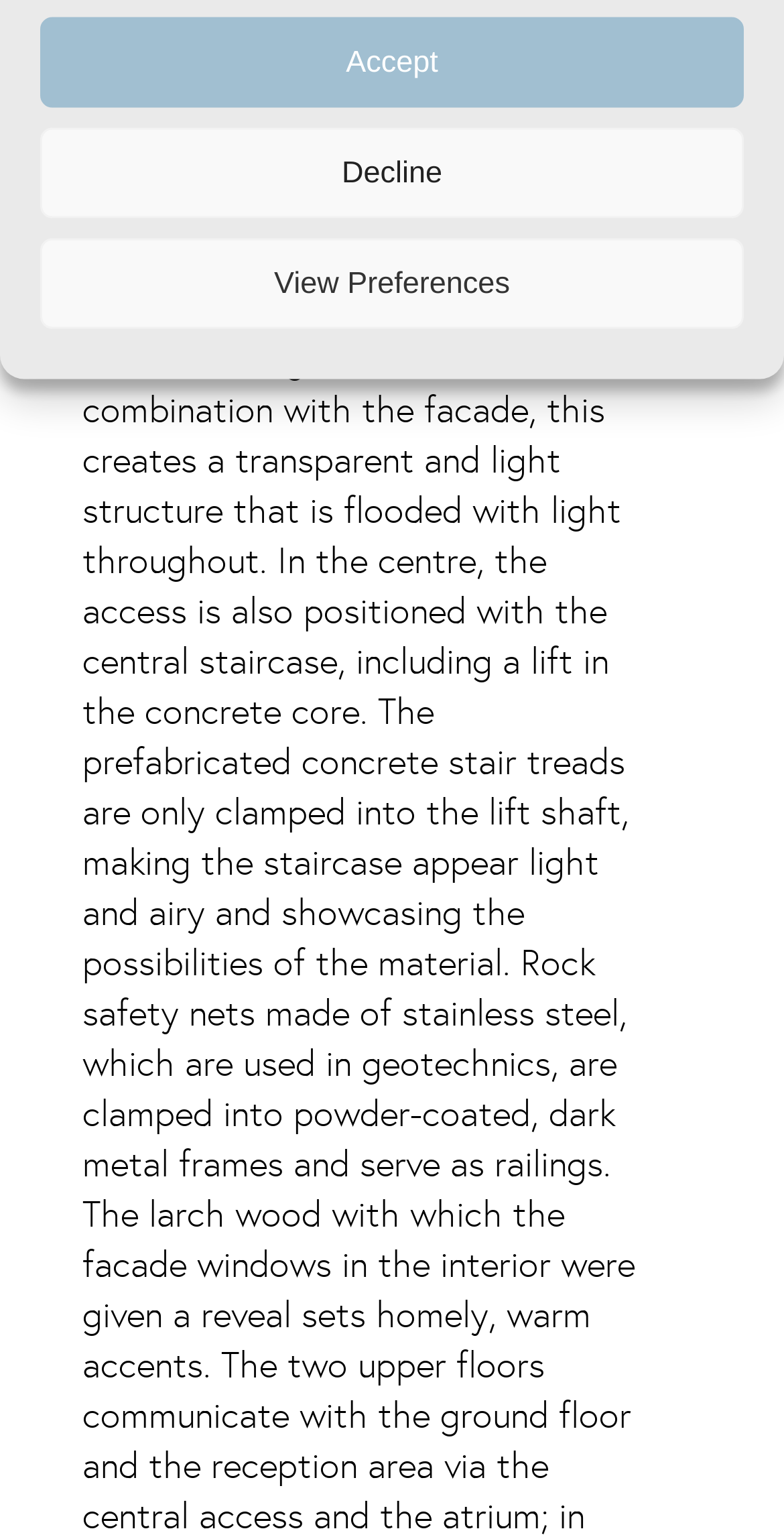Identify the bounding box coordinates for the UI element described as: "Accept".

[0.051, 0.011, 0.949, 0.07]